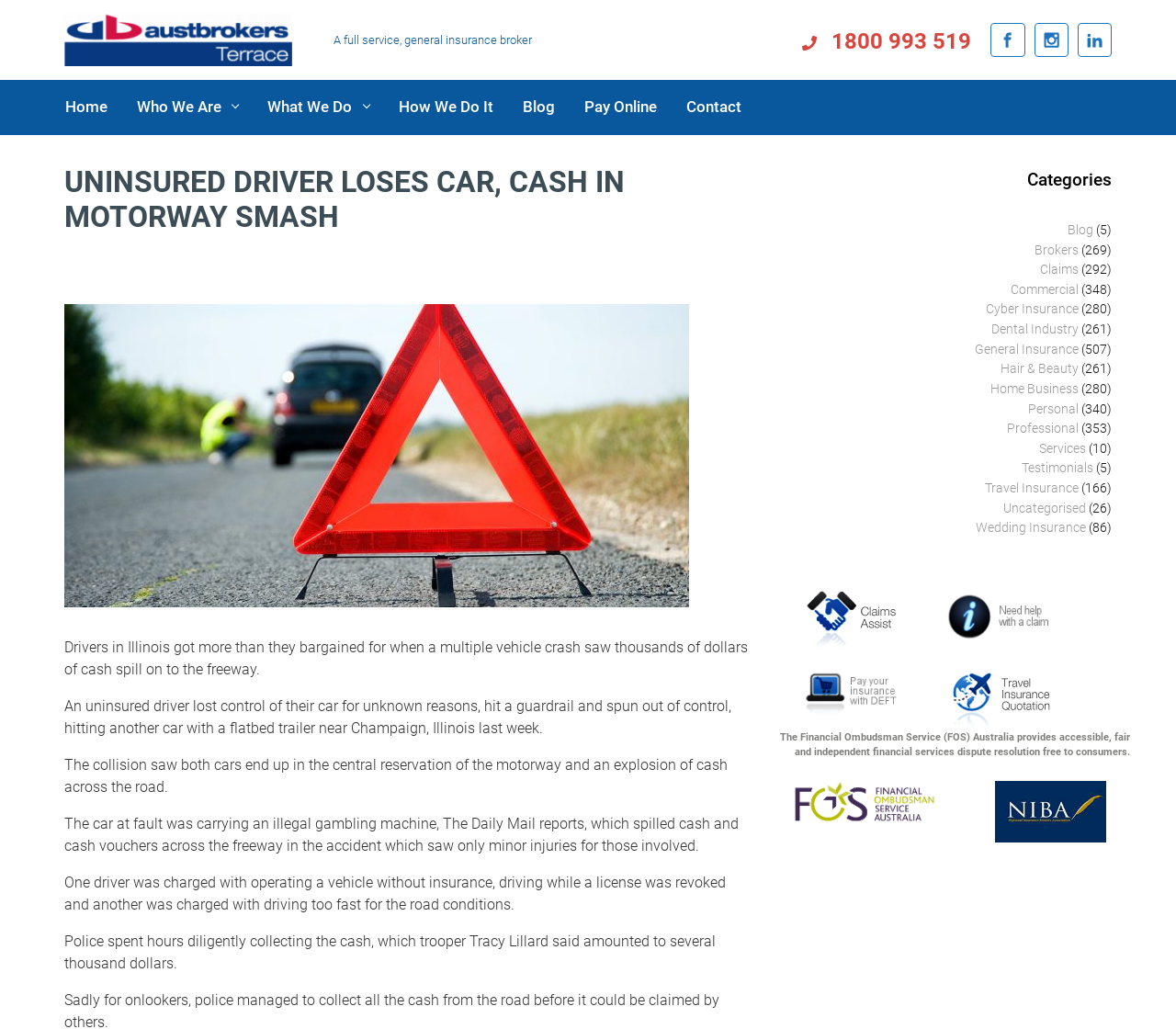Identify the bounding box of the UI component described as: "How We Do It".

[0.333, 0.078, 0.426, 0.131]